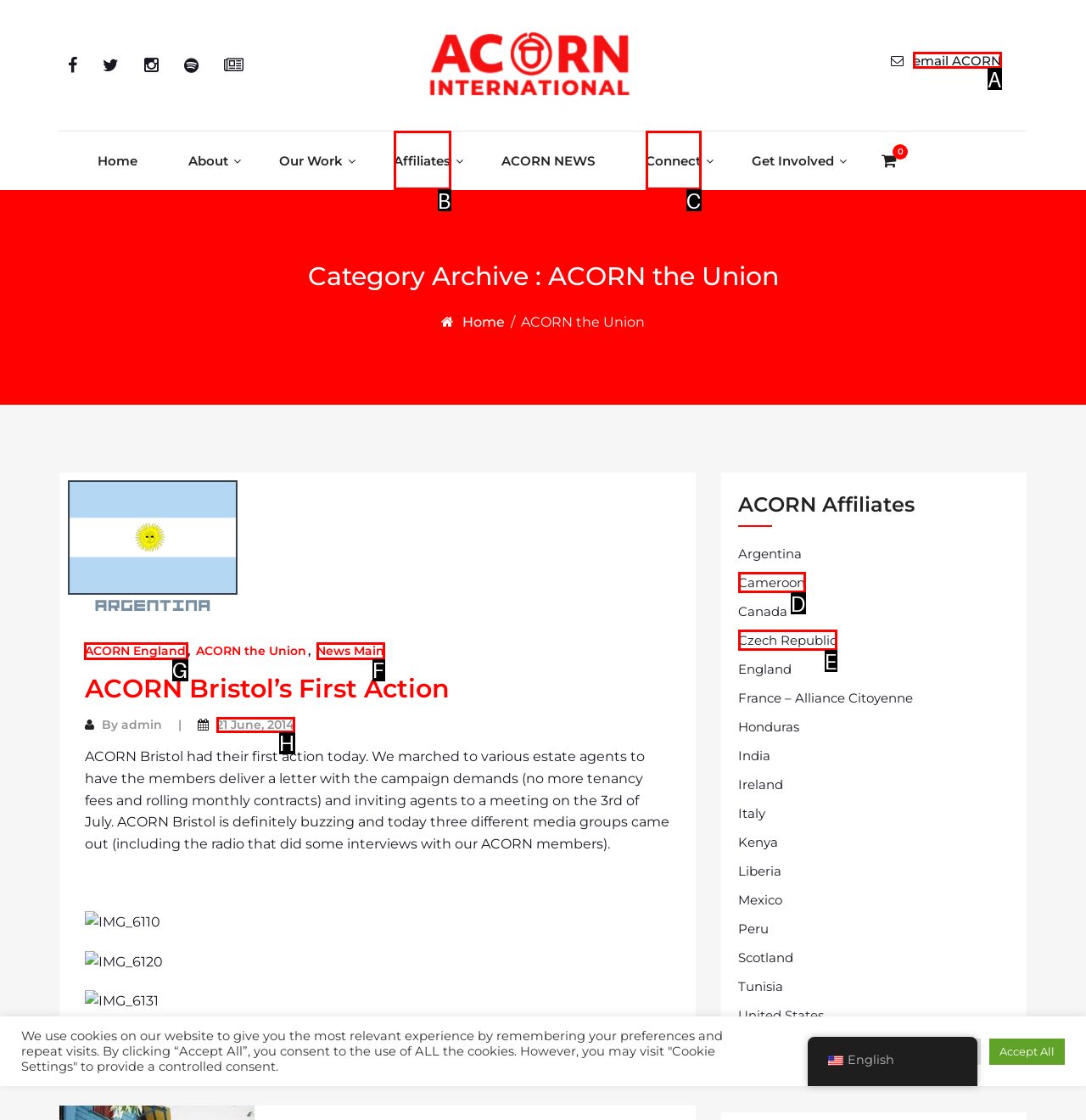Select the letter of the UI element you need to click on to fulfill this task: Go to ACORN England. Write down the letter only.

G